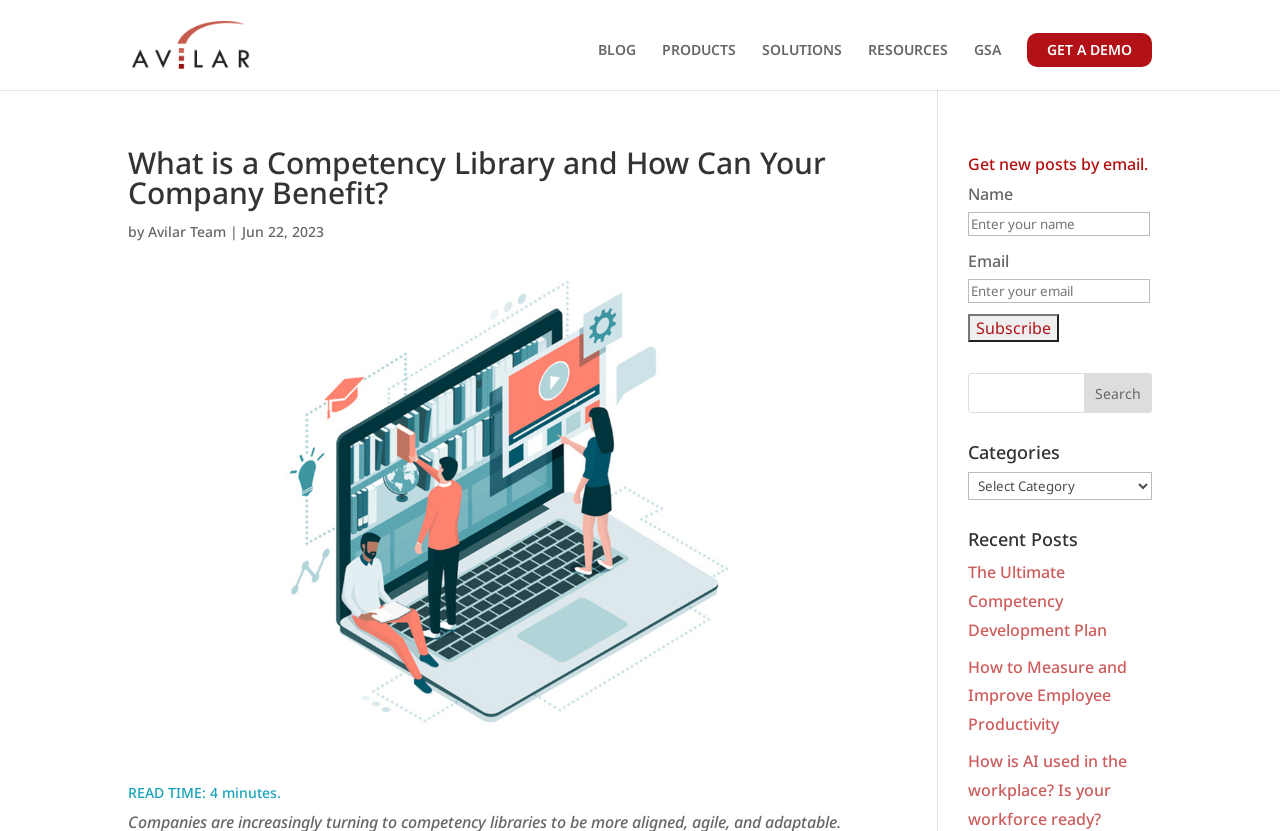Provide the bounding box coordinates of the HTML element this sentence describes: "Avilar Team". The bounding box coordinates consist of four float numbers between 0 and 1, i.e., [left, top, right, bottom].

[0.116, 0.267, 0.177, 0.29]